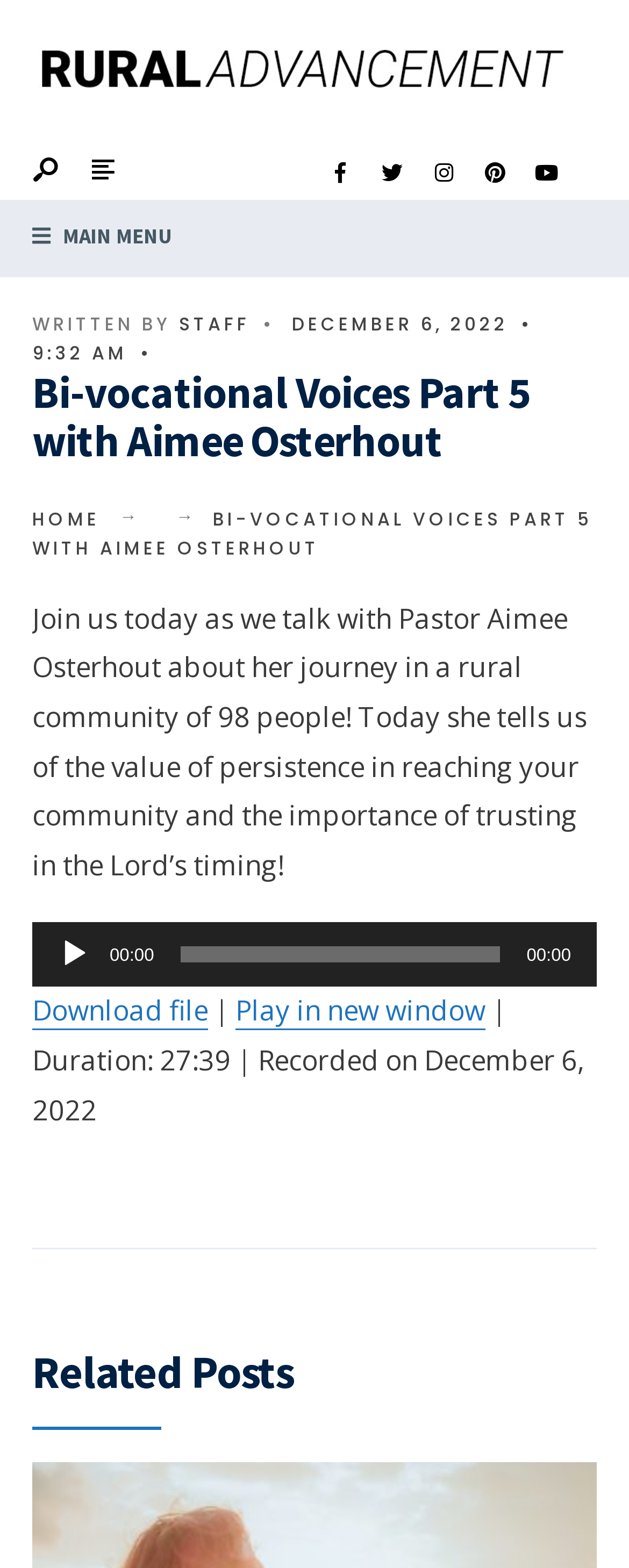What is the date of the audio recording?
Please respond to the question with as much detail as possible.

I found the answer by reading the static text 'Recorded on December 6, 2022' which is located below the audio player.